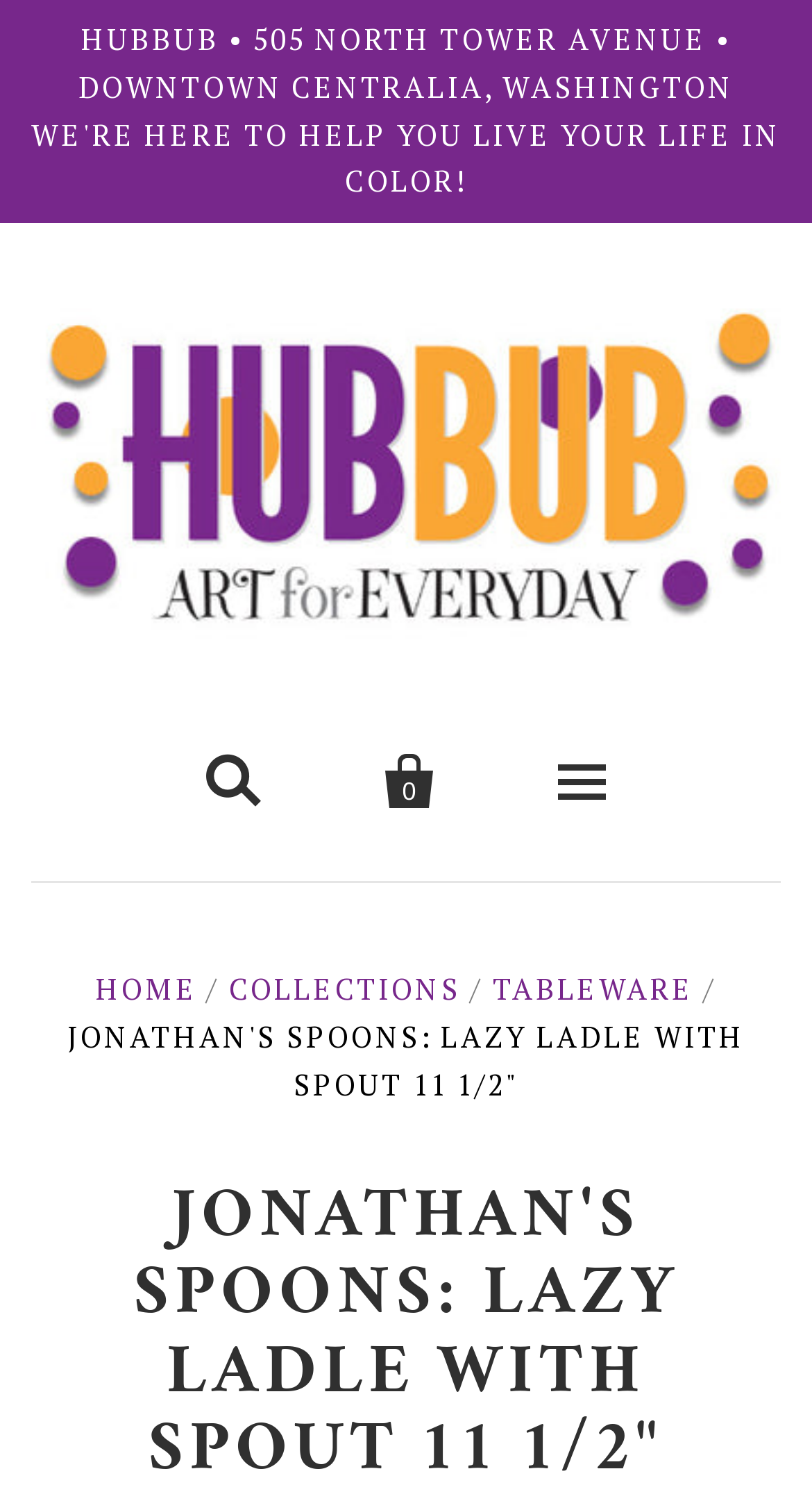Please predict the bounding box coordinates of the element's region where a click is necessary to complete the following instruction: "view About HUBBUB page". The coordinates should be represented by four float numbers between 0 and 1, i.e., [left, top, right, bottom].

[0.0, 0.583, 1.0, 0.657]